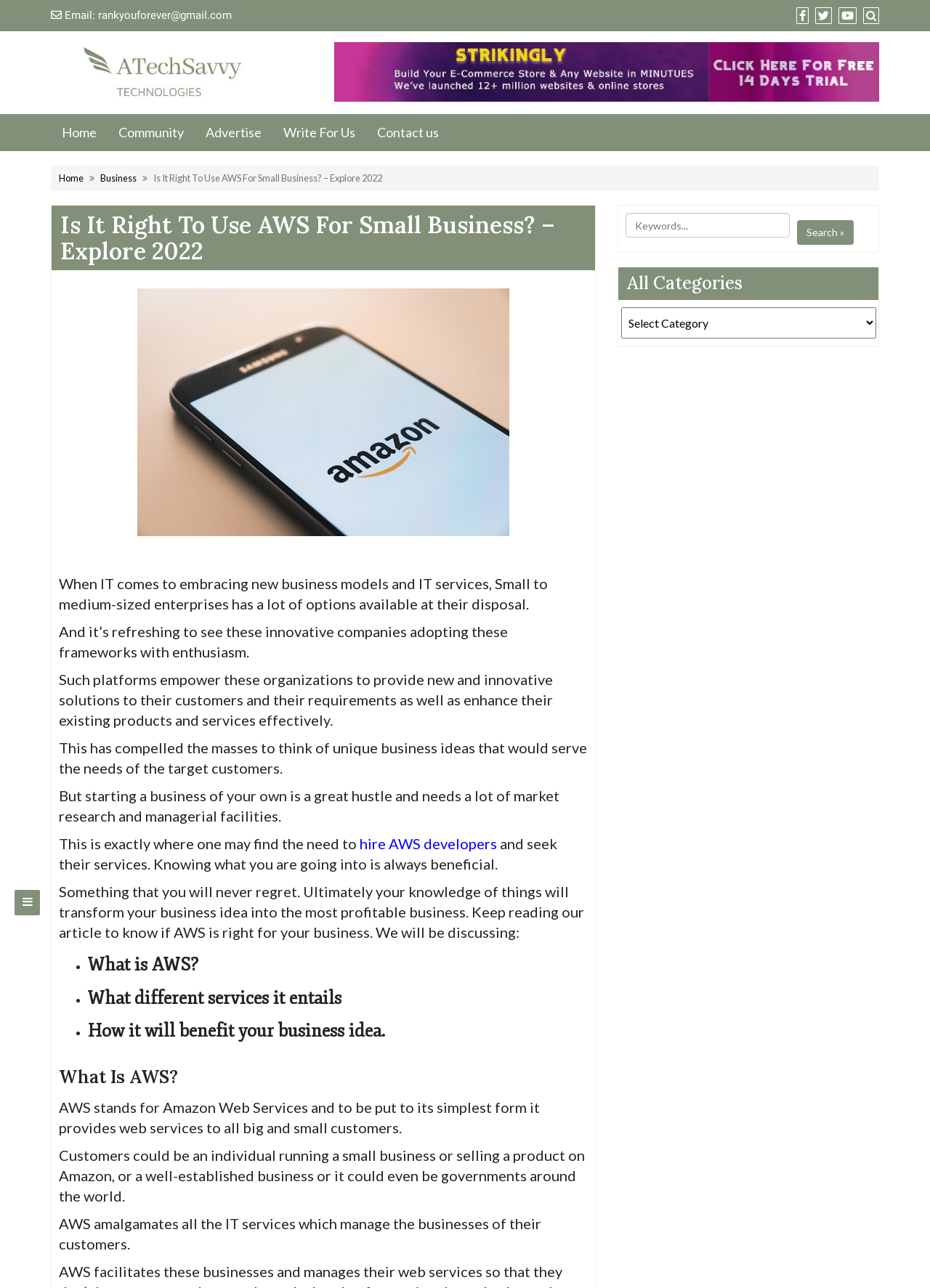Can you determine the main header of this webpage?

Is It Right To Use AWS For Small Business? – Explore 2022